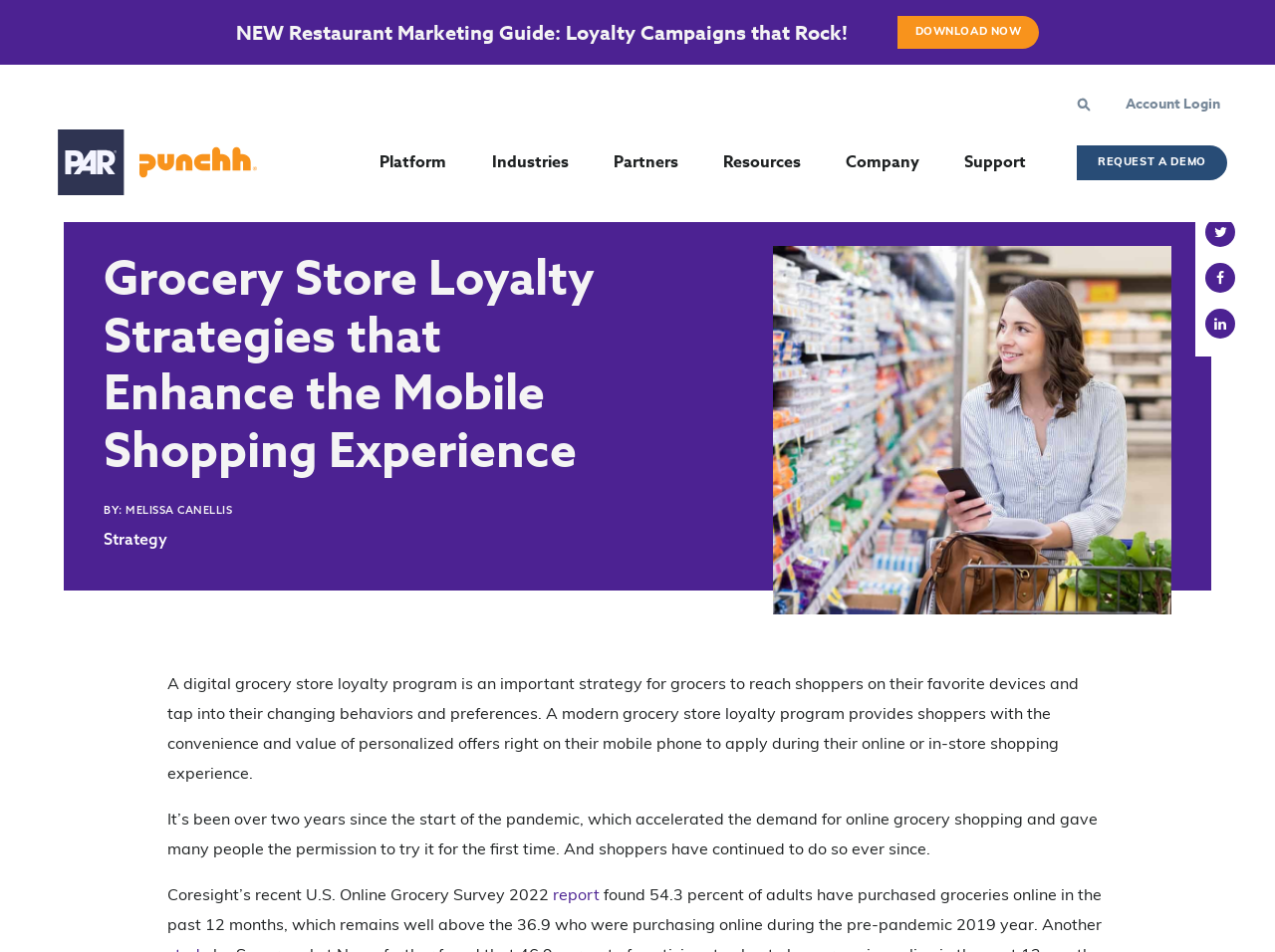Predict the bounding box coordinates of the area that should be clicked to accomplish the following instruction: "Check the 'Dashboard'". The bounding box coordinates should consist of four float numbers between 0 and 1, i.e., [left, top, right, bottom].

None